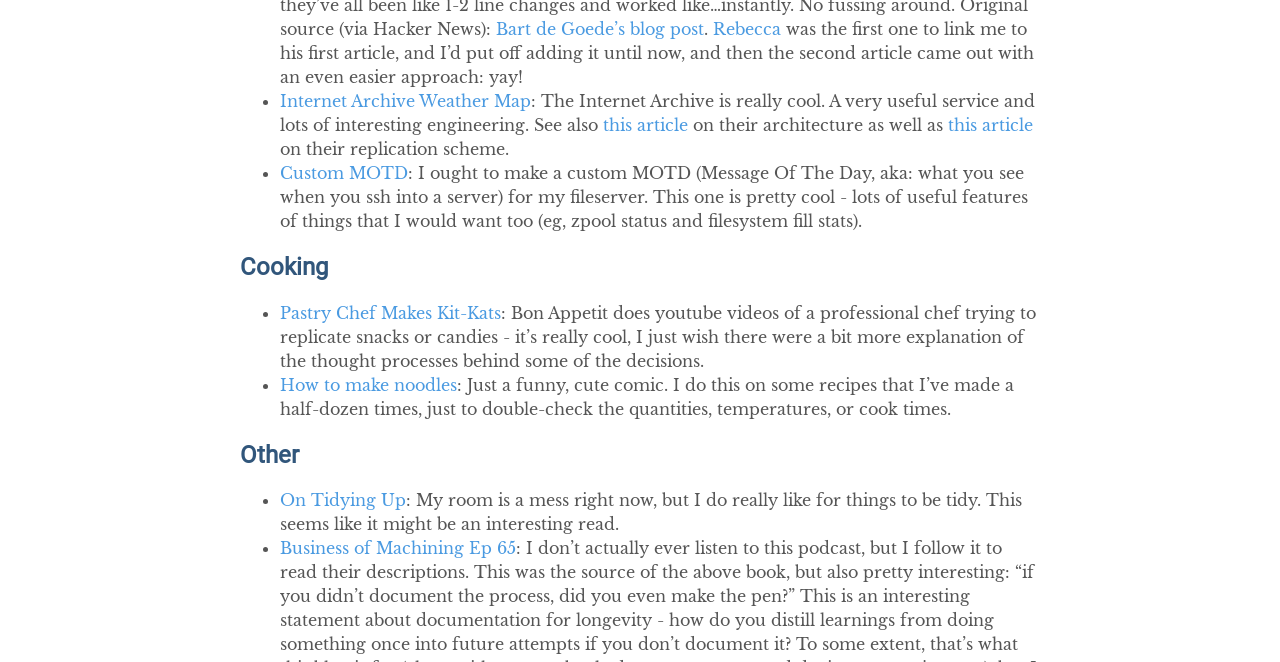Identify the bounding box coordinates of the specific part of the webpage to click to complete this instruction: "Read On Tidying Up".

[0.219, 0.741, 0.317, 0.771]